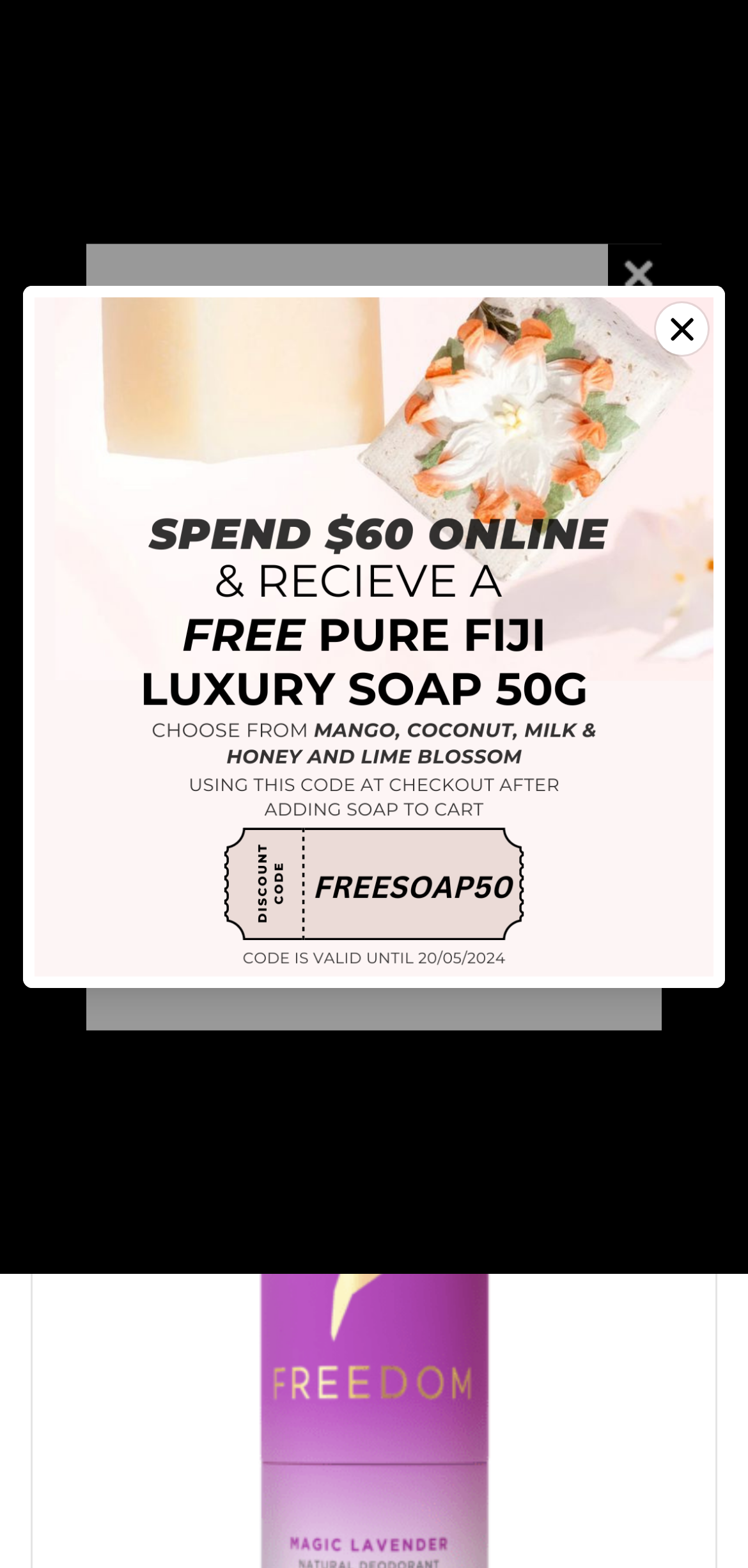Observe the image and answer the following question in detail: What is the purpose of the textbox?

I found the answer by looking at the textbox with the label 'Email address' which is required, and the nearby button 'Send' and text 'Subscribe and get notified at first on the latest update and offers!'. This suggests that the purpose of the textbox is to input an email address for subscription.